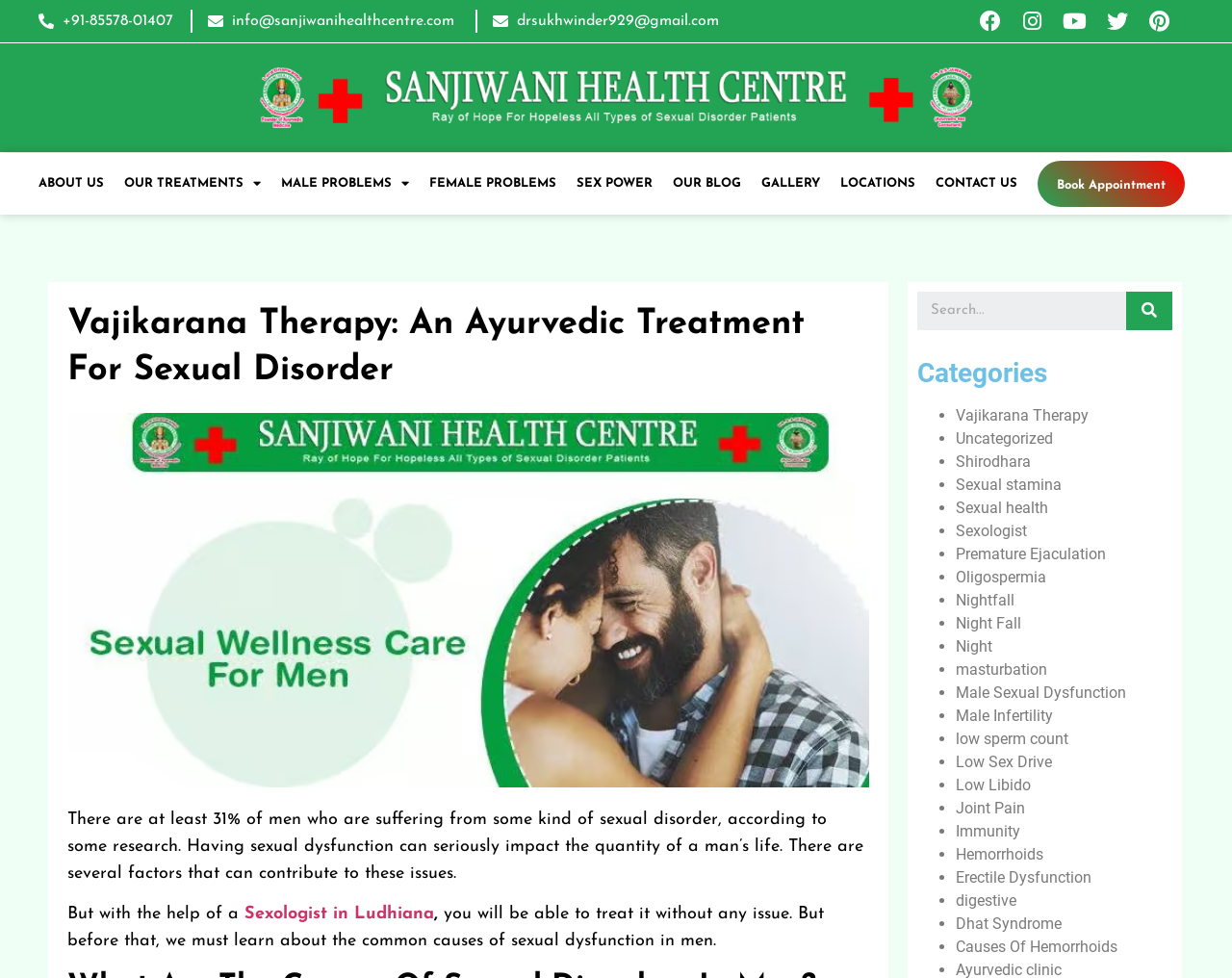Please identify the bounding box coordinates of the element's region that needs to be clicked to fulfill the following instruction: "Search for something". The bounding box coordinates should consist of four float numbers between 0 and 1, i.e., [left, top, right, bottom].

[0.745, 0.298, 0.951, 0.337]